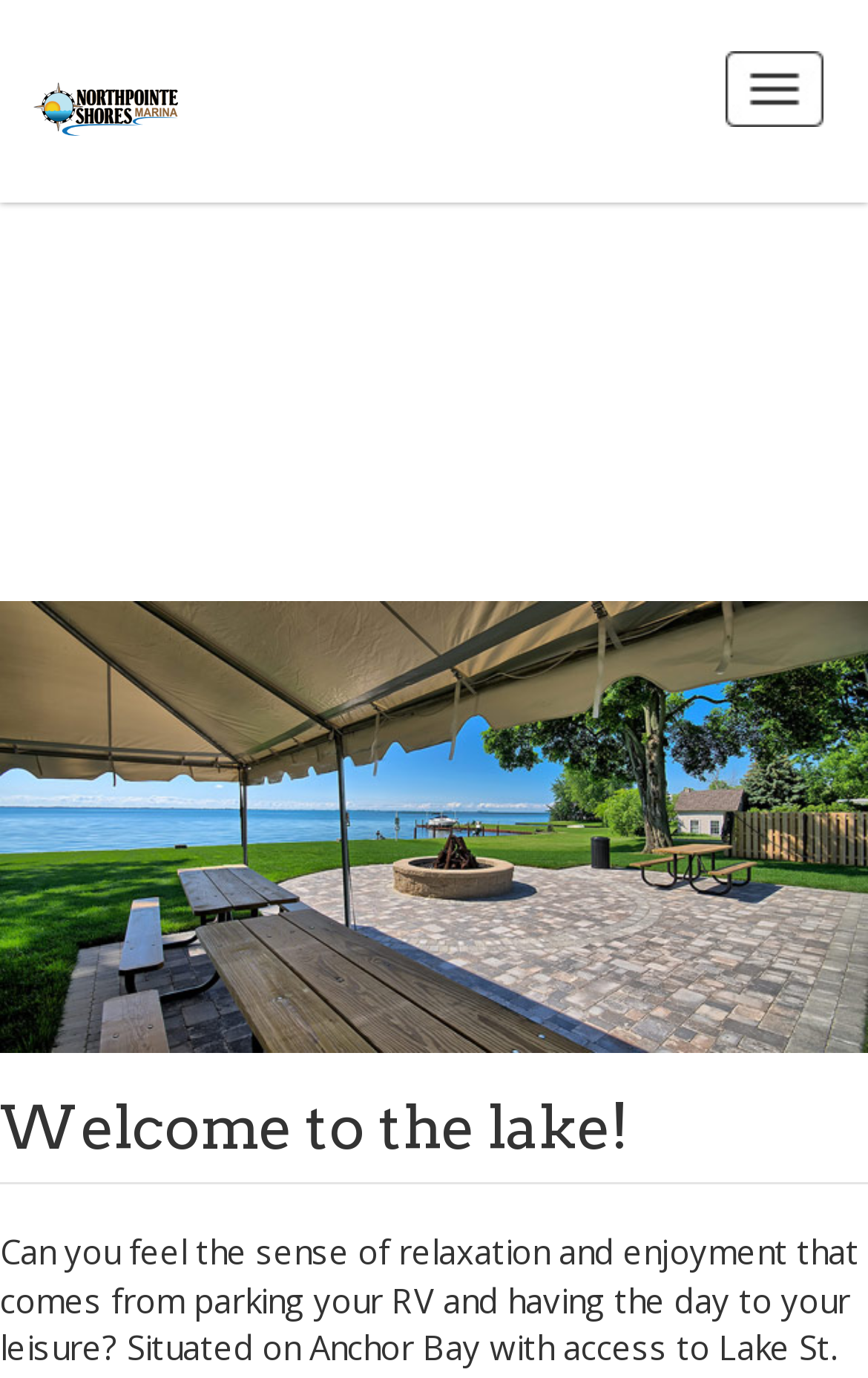What is the orientation of the separator?
Using the information from the image, provide a comprehensive answer to the question.

I found the orientation of the separator by looking at the separator element which has an attribute 'orientation: horizontal'. This indicates that the separator is horizontal.